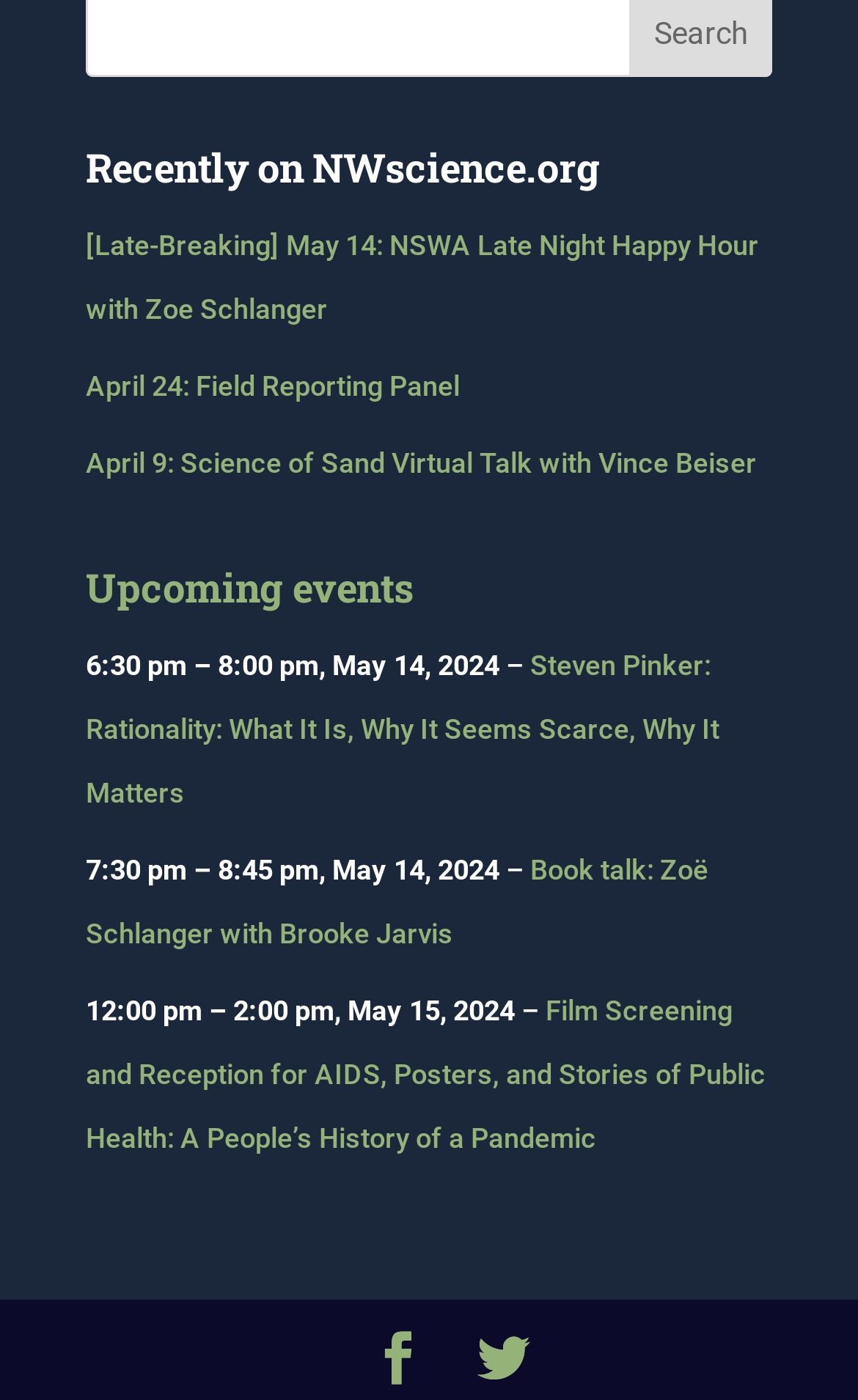Please specify the bounding box coordinates of the clickable region necessary for completing the following instruction: "Check upcoming events". The coordinates must consist of four float numbers between 0 and 1, i.e., [left, top, right, bottom].

[0.1, 0.401, 0.482, 0.438]